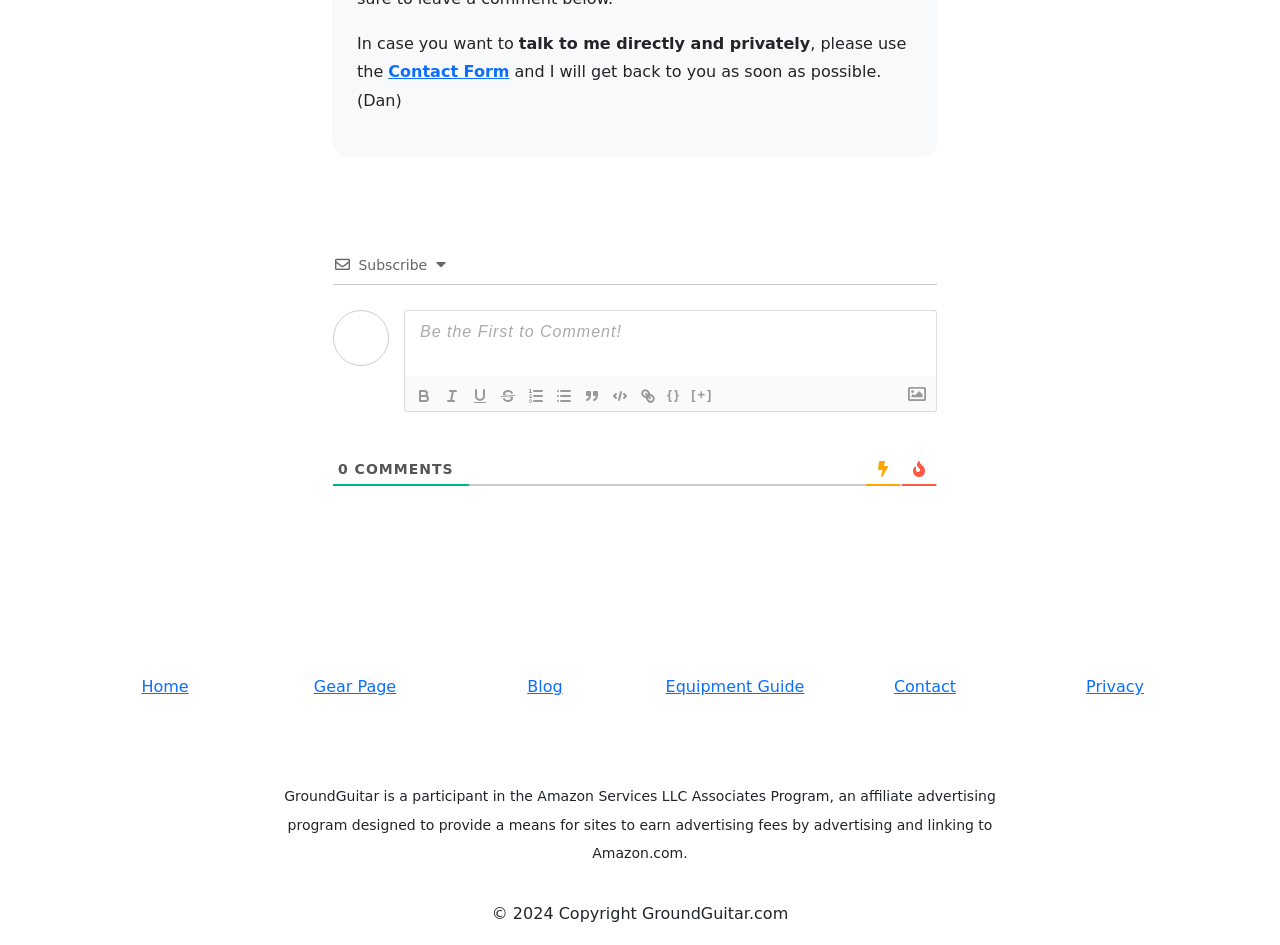What is the affiliate program mentioned on the website?
Give a comprehensive and detailed explanation for the question.

The website mentions that 'GroundGuitar is a participant in the Amazon Services LLC Associates Program, an affiliate advertising program designed to provide a means for sites to earn advertising fees by advertising and linking to Amazon.com.' This indicates that the website is part of the Amazon Services LLC Associates Program.